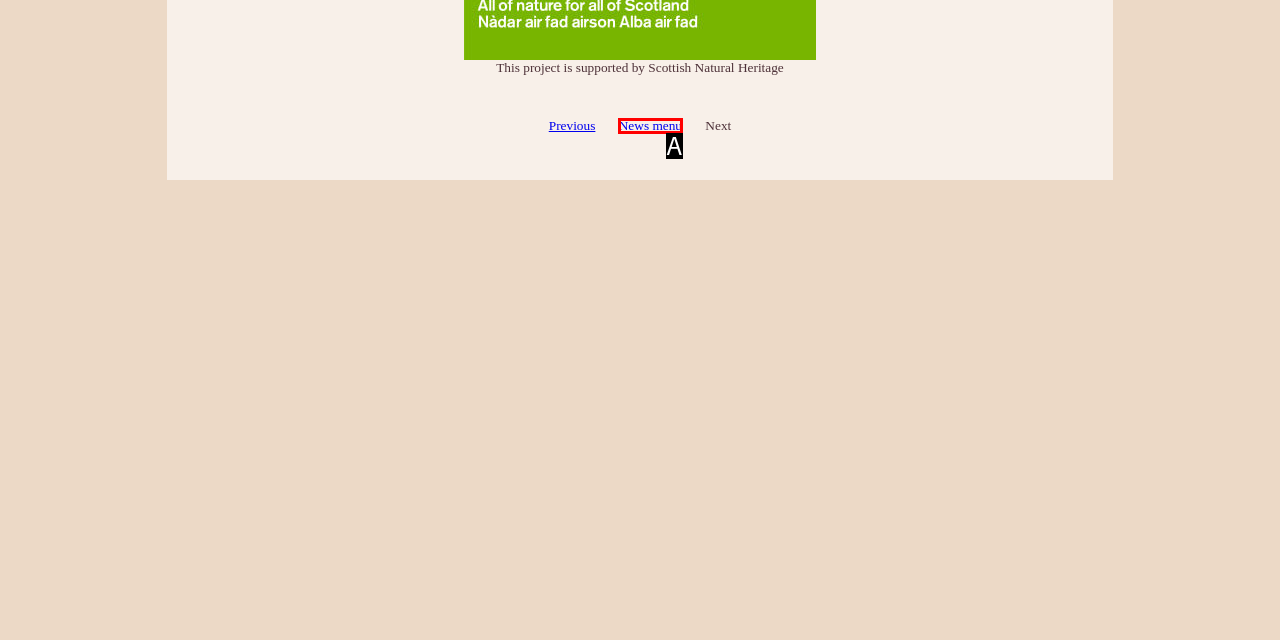Select the option that fits this description: News menu
Answer with the corresponding letter directly.

A